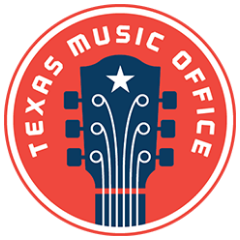Offer a detailed explanation of the image's components.

The image features the logo of the Texas Music Office, prominently displayed within a circular design. The logo showcases a stylized guitar silhouette in navy blue, set against a vibrant red background. Surrounding the guitar are the bold words "TEXAS MUSIC OFFICE" arched along the top and bottom of the circle, emphasizing the organization's focus on promoting and supporting the Texas music industry. The design not only captures the spirit of Texas music but also symbolizes the Office's role in connecting musicians, businesses, and various stakeholders within the music community.